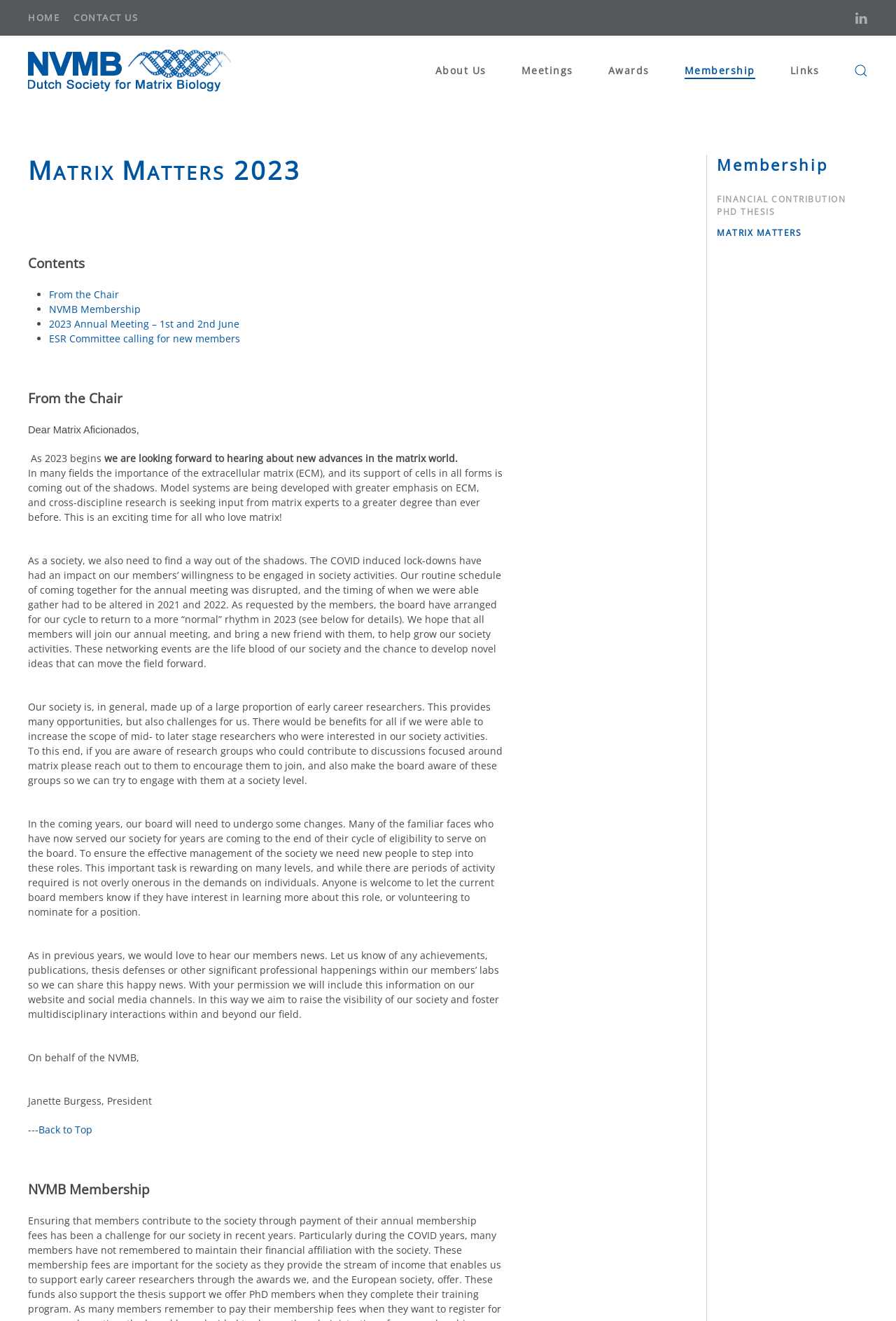What is the benefit of increasing mid- to later stage researchers in the society?
Please respond to the question with a detailed and informative answer.

The benefit of increasing mid- to later stage researchers in the society is that it would be beneficial for all. This can be inferred from the text, which mentions that there would be benefits for all if the society were able to increase the scope of mid- to later stage researchers who were interested in the society's activities.